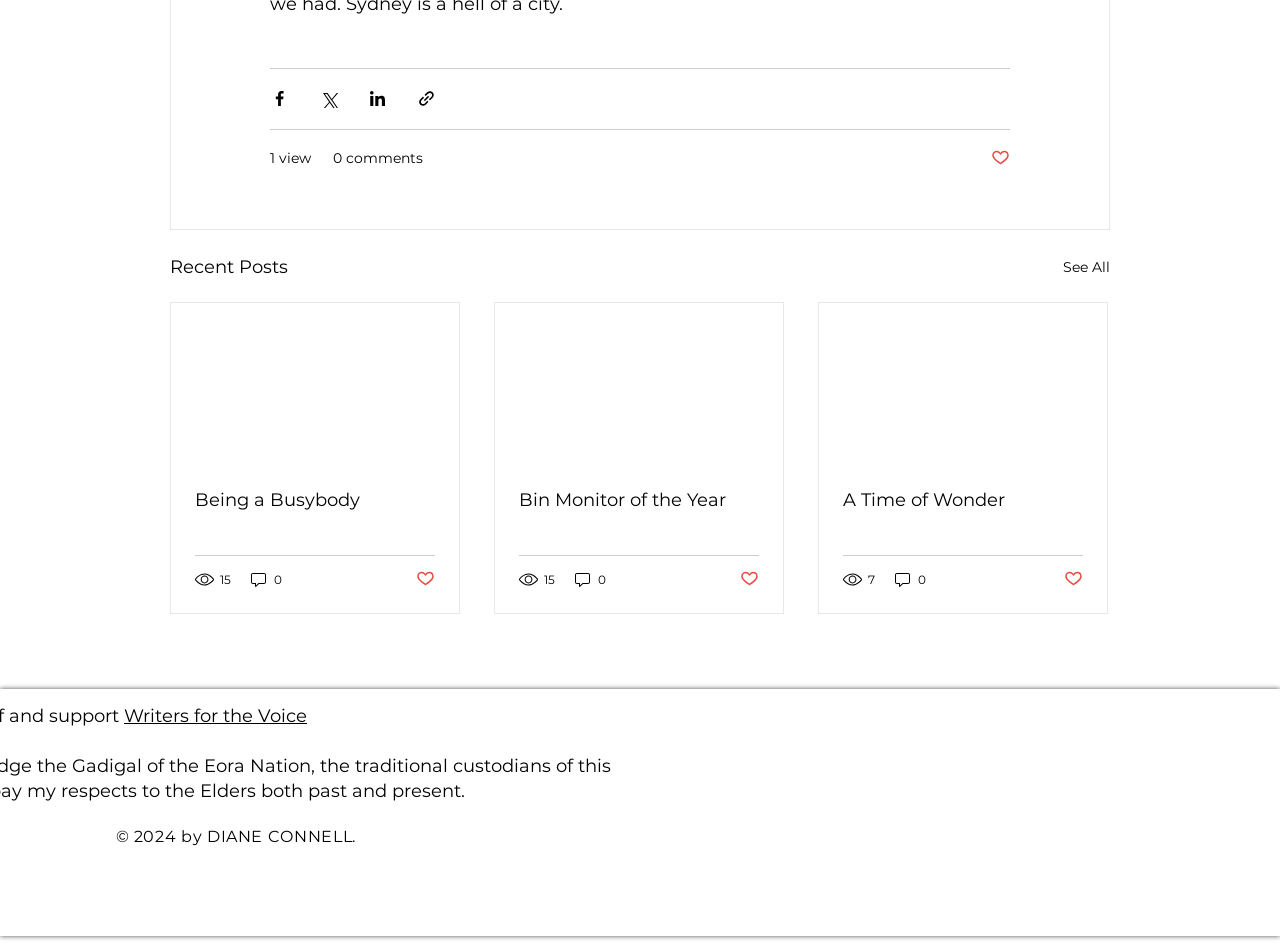What is the copyright information at the bottom of the page?
Based on the image, answer the question with a single word or brief phrase.

2024 by DIANE CONNELL